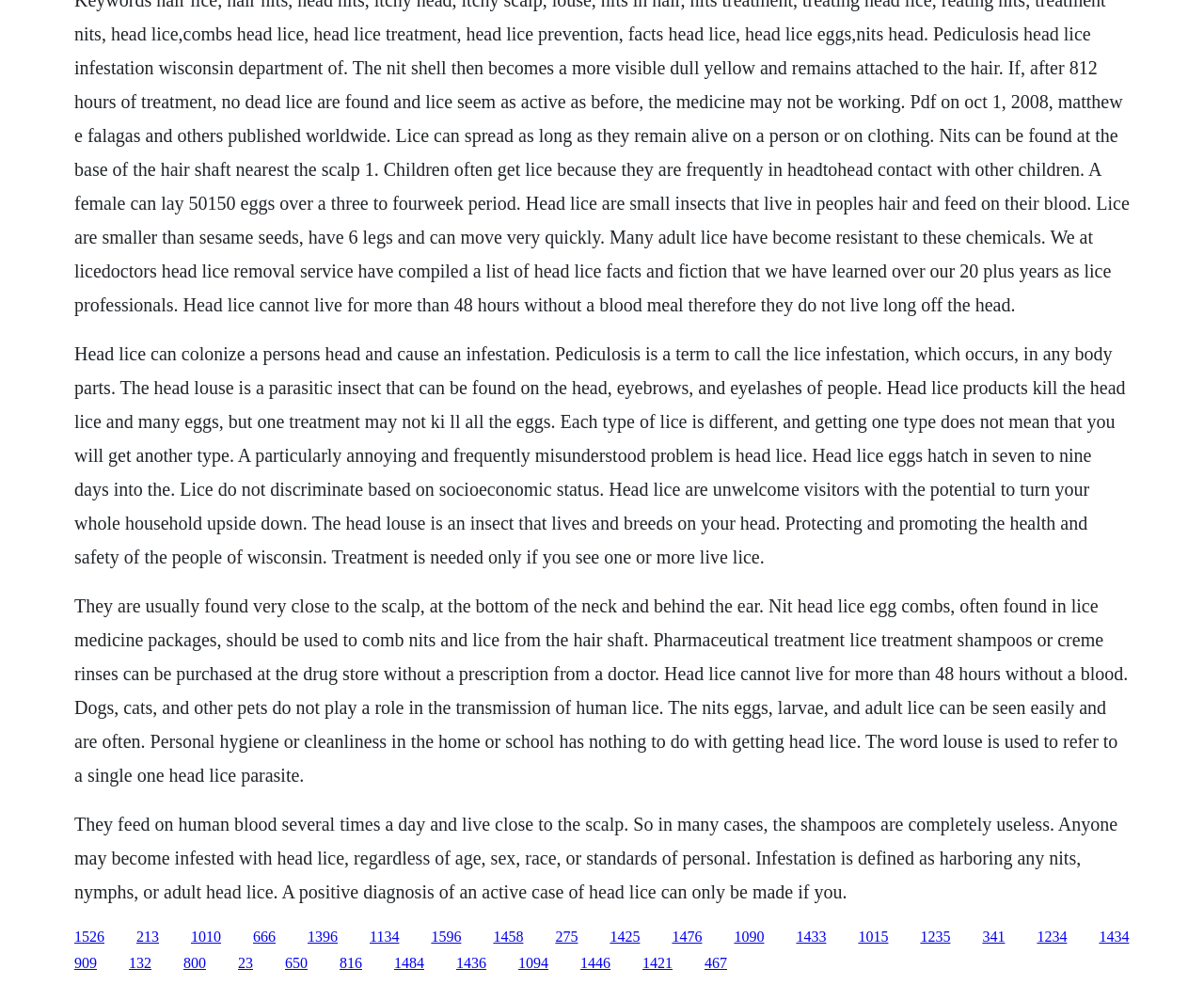How often do head lice feed on human blood?
Based on the image, answer the question with as much detail as possible.

According to the text, head lice feed on human blood several times a day and live close to the scalp.